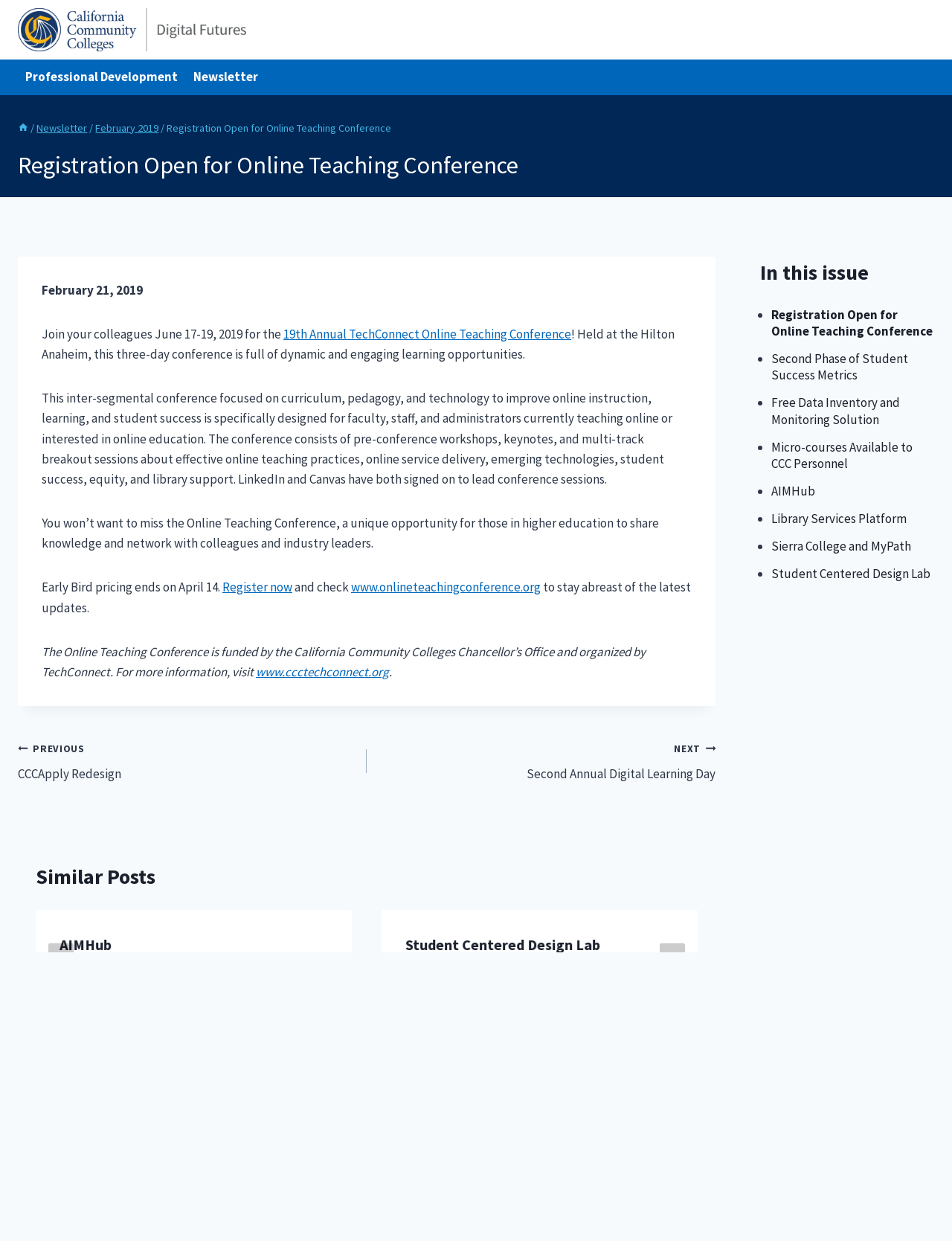Create a detailed narrative of the webpage’s visual and textual elements.

The webpage is about the 19th Annual Online Teaching Conference, which will take place on June 17-19 in Anaheim. The conference is organized by TechConnect and funded by the California Community Colleges Chancellor's Office. 

At the top of the page, there is a navigation menu with links to "Professional Development" and "Newsletter". Below this, there is a breadcrumbs navigation section with links to "Home", "Newsletter", "February 2019", and the current page, "Registration Open for Online Teaching Conference". 

The main content of the page is an article about the conference, which includes a heading, several paragraphs of text, and a link to register for the conference. The article provides details about the conference, including its focus on curriculum, pedagogy, and technology to improve online instruction, learning, and student success. It also mentions that LinkedIn and Canvas will lead conference sessions.

To the right of the main content, there is a section with a heading "Similar Posts" and a carousel of six slides, each with a heading and a link to a related article. The carousel can be navigated using buttons to go to the previous or next slide, or by selecting a specific slide from a tab list.

At the bottom of the page, there is a complementary section with a heading "In this issue" and a list of links to other articles, including the current post, "Registration Open for Online Teaching Conference". There is also a figure with an image and a heading "What is Digital Futures?" with a brief description of Digital Futures as an effort of the California Community Colleges.